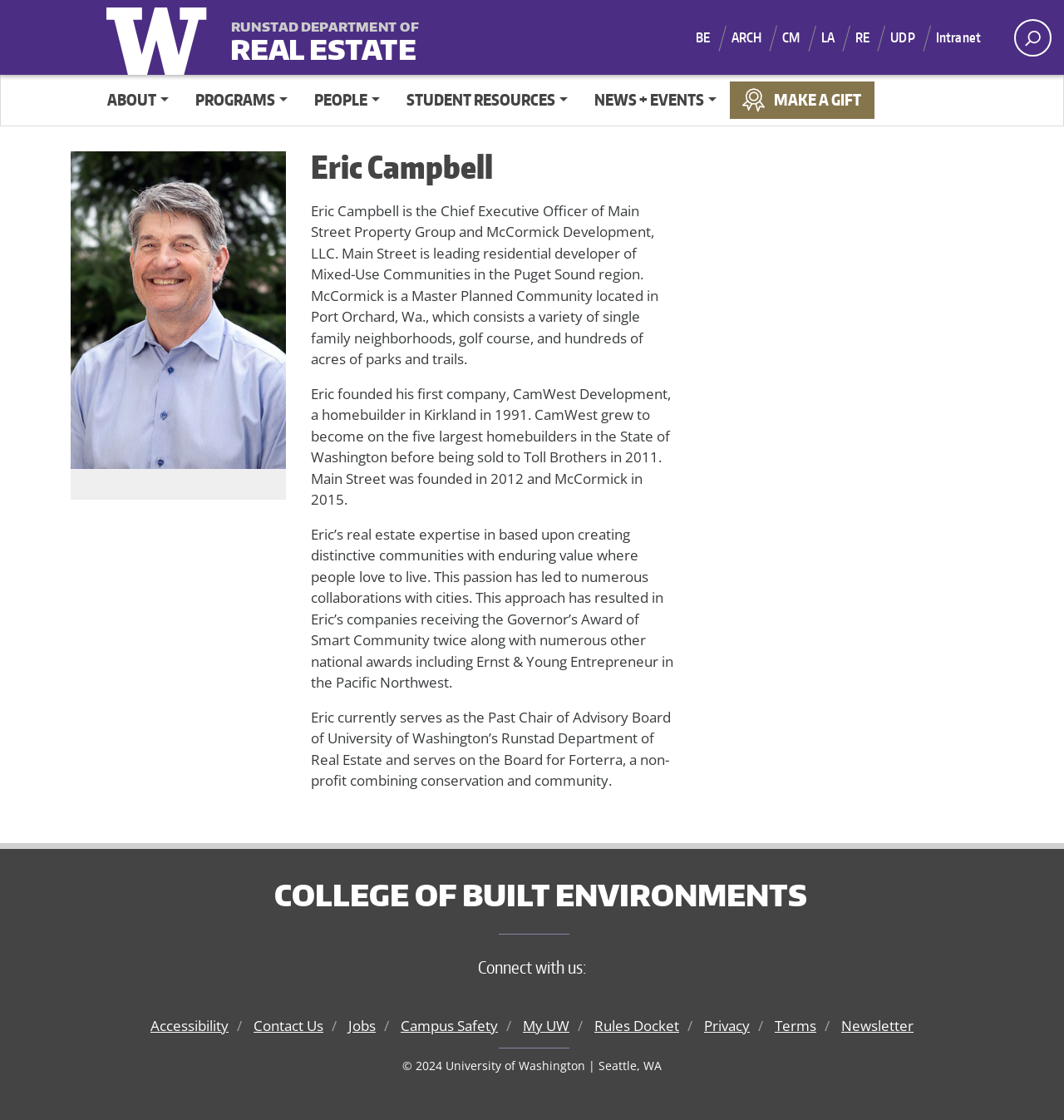Provide the bounding box coordinates of the HTML element this sentence describes: "Contact Us". The bounding box coordinates consist of four float numbers between 0 and 1, i.e., [left, top, right, bottom].

[0.238, 0.907, 0.304, 0.924]